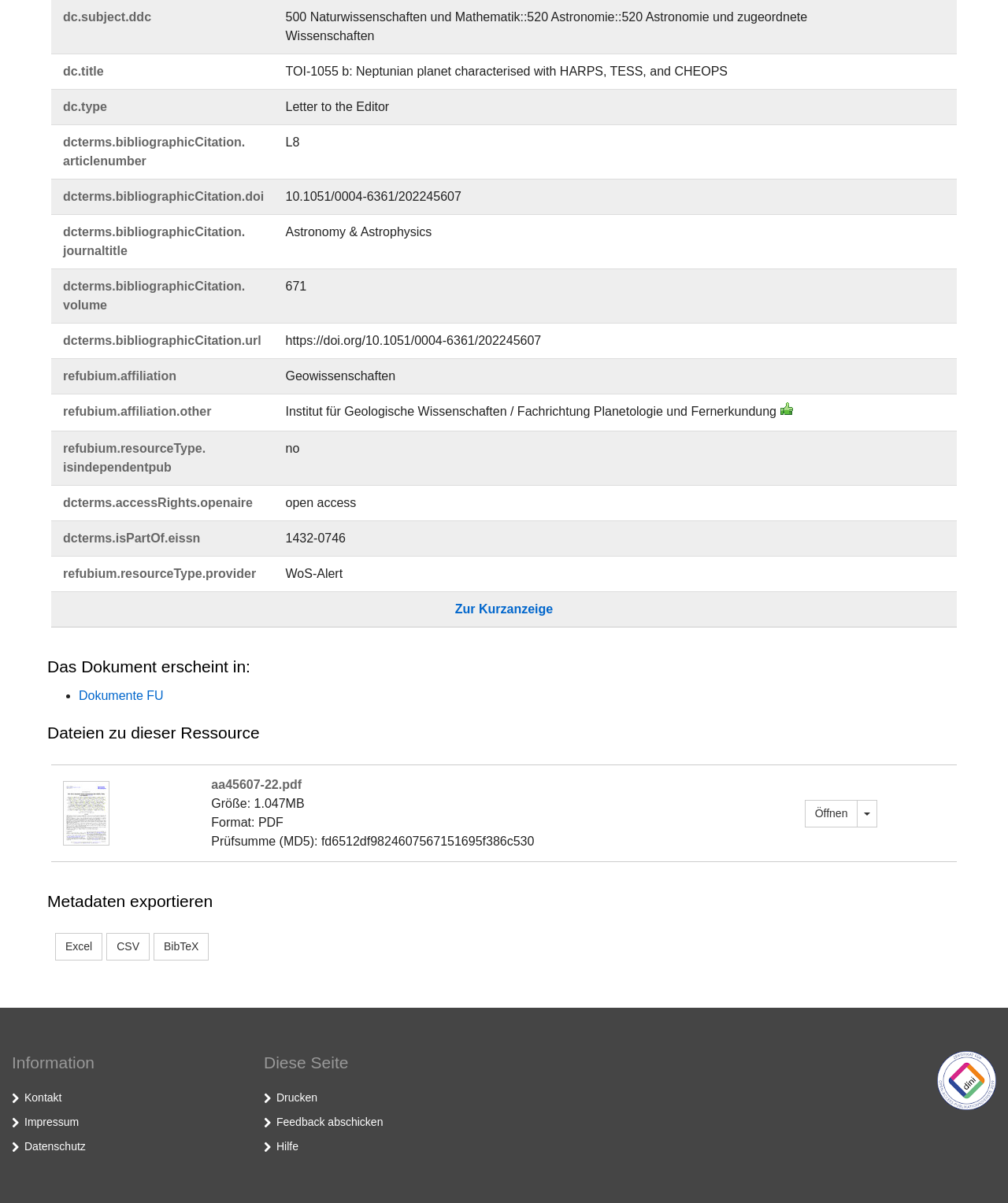What is the format of the file?
Answer with a single word or phrase by referring to the visual content.

PDF